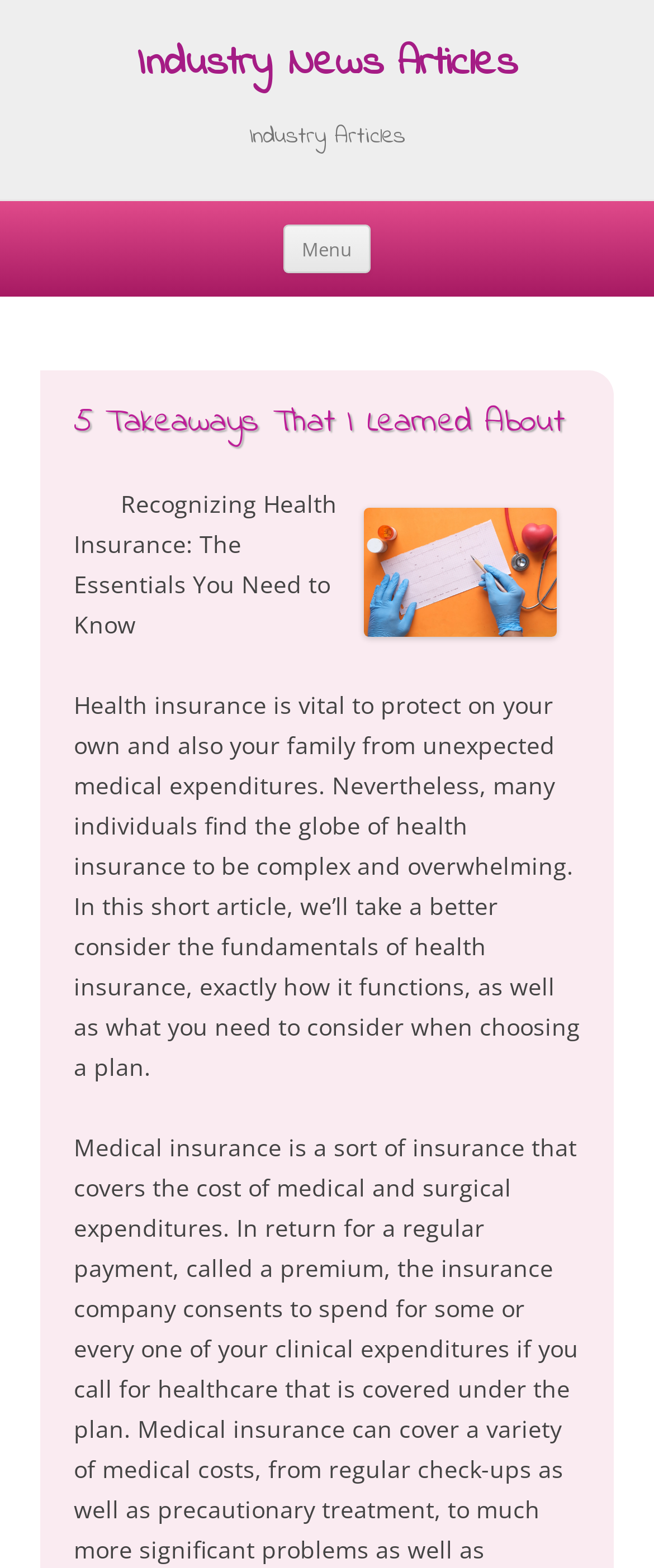Find the bounding box coordinates for the HTML element specified by: "Industry News Articles".

[0.21, 0.026, 0.79, 0.059]